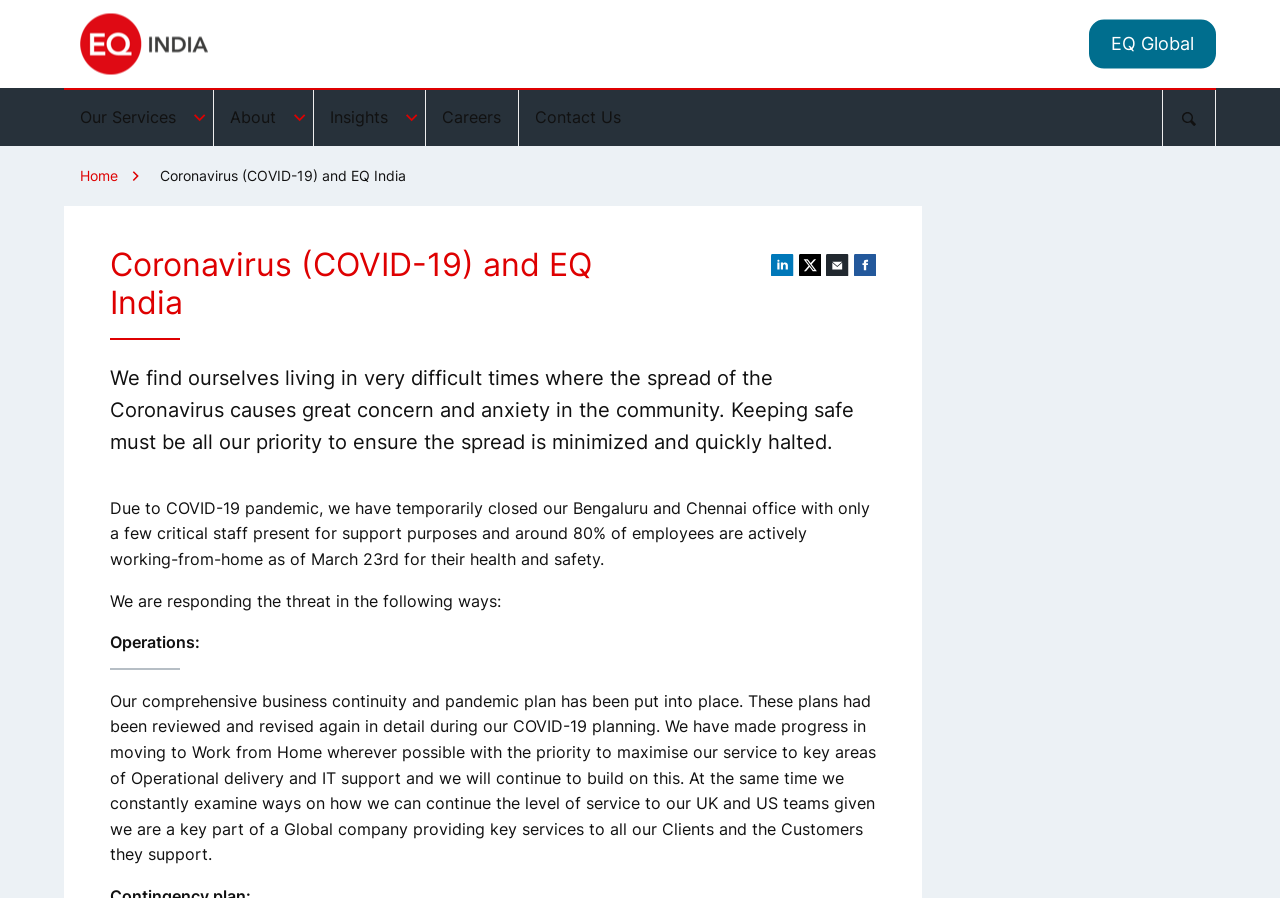Using floating point numbers between 0 and 1, provide the bounding box coordinates in the format (top-left x, top-left y, bottom-right x, bottom-right y). Locate the UI element described here: input value="Email *" aria-describedby="email-notes" name="email"

None